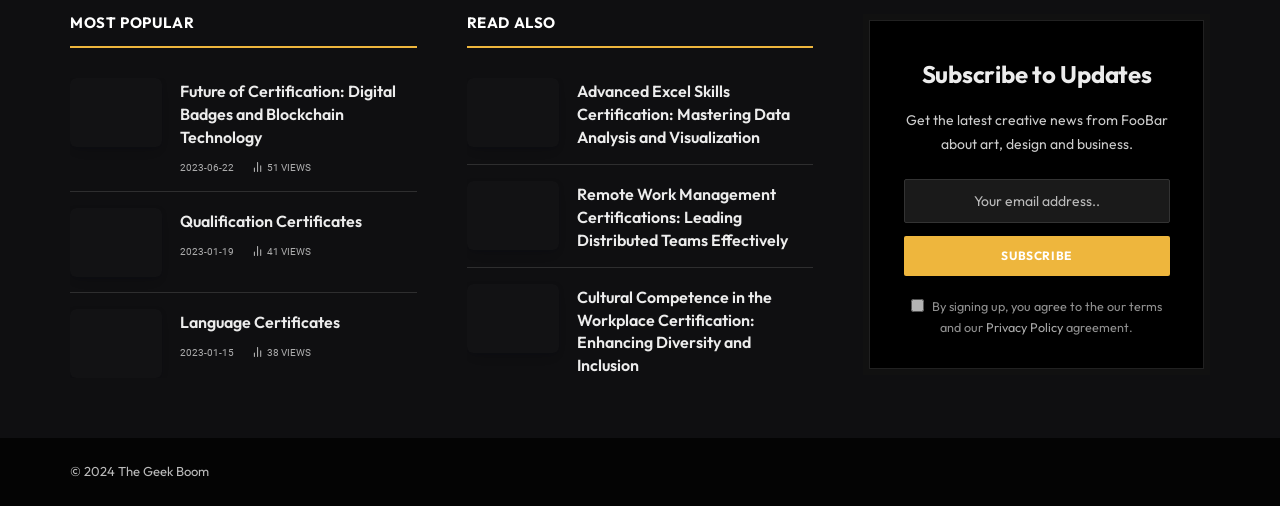What is the purpose of the textbox?
Answer the question with a detailed and thorough explanation.

The purpose of the textbox is to enter an email address, as indicated by the placeholder text 'Your email address...' and the surrounding context of subscribing to updates.